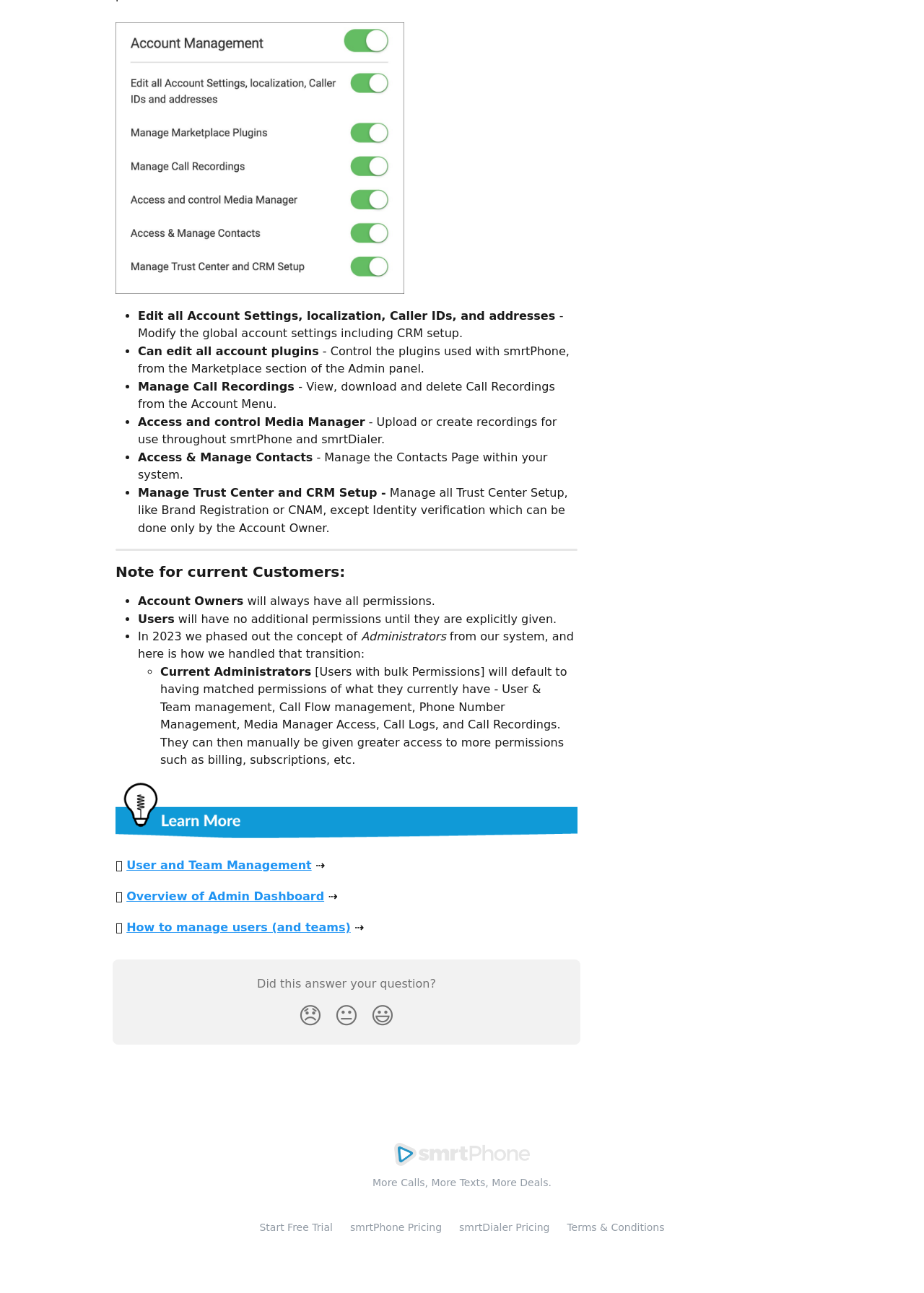Utilize the information from the image to answer the question in detail:
What is the purpose of the Trust Center?

The webpage mentions that the Trust Center is used for setup like Brand Registration or CNAM, except Identity verification which can be done only by the Account Owner.